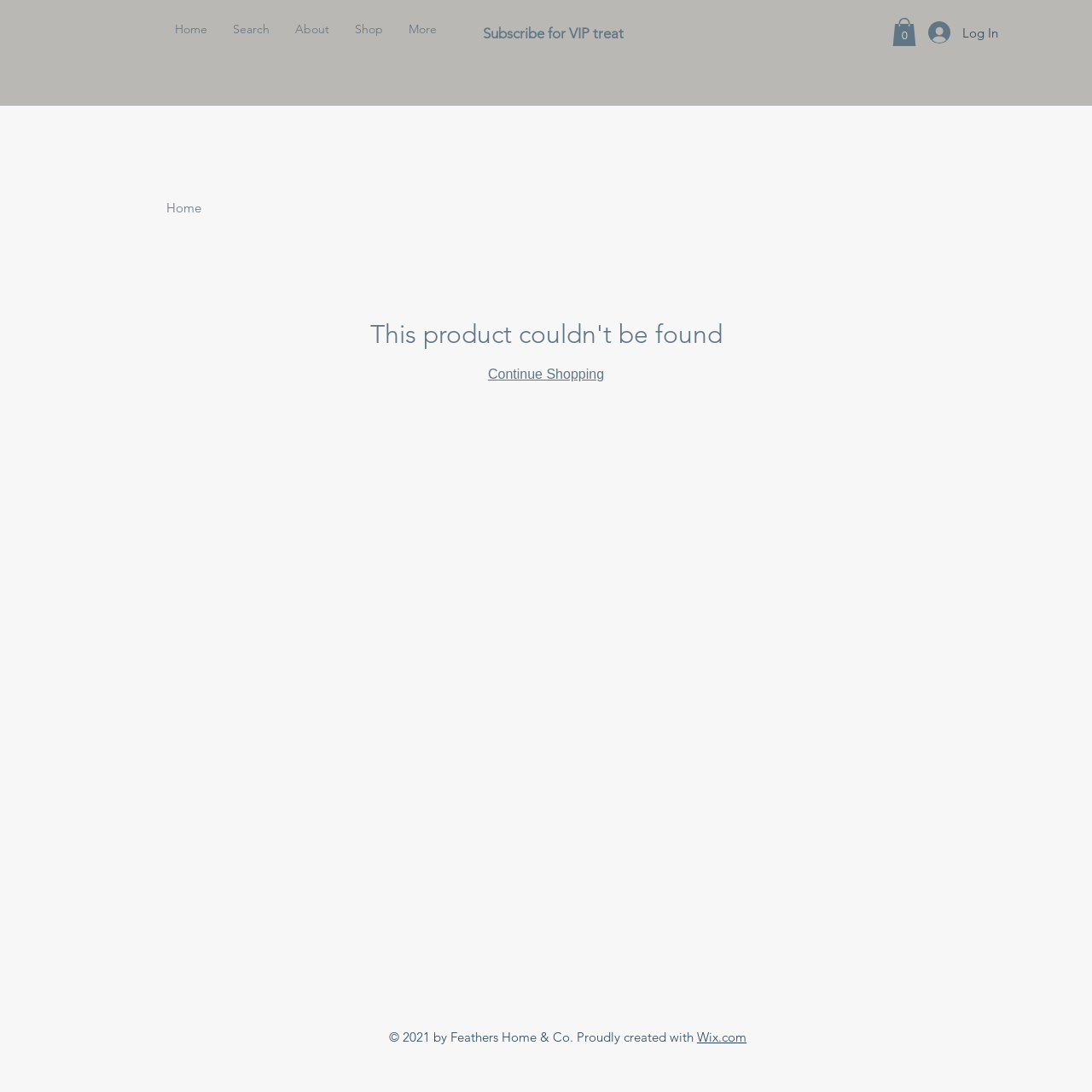Illustrate the webpage's structure and main components comprehensively.

Here is the detailed description of the webpage:

The webpage is a product page for Feathers Home, with a navigation menu at the top left corner, containing links to "Home", "Search", "About", "Shop", and "More". 

Below the navigation menu, there is a slideshow region that takes up a significant portion of the top section of the page.

To the right of the slideshow, there are two buttons: "Cart with 0 items" and "Log In". The "Log In" button has an image beside it.

In the middle section of the page, there is a heading that reads "Subscribe for VIP treat". 

Below the heading, there is a main content area that contains two links: "Home" and "Continue Shopping". 

At the very bottom of the page, there is a footer section that displays copyright information, "© 2021 by Feathers Home & Co. Proudly created with", followed by a link to "Wix.com".